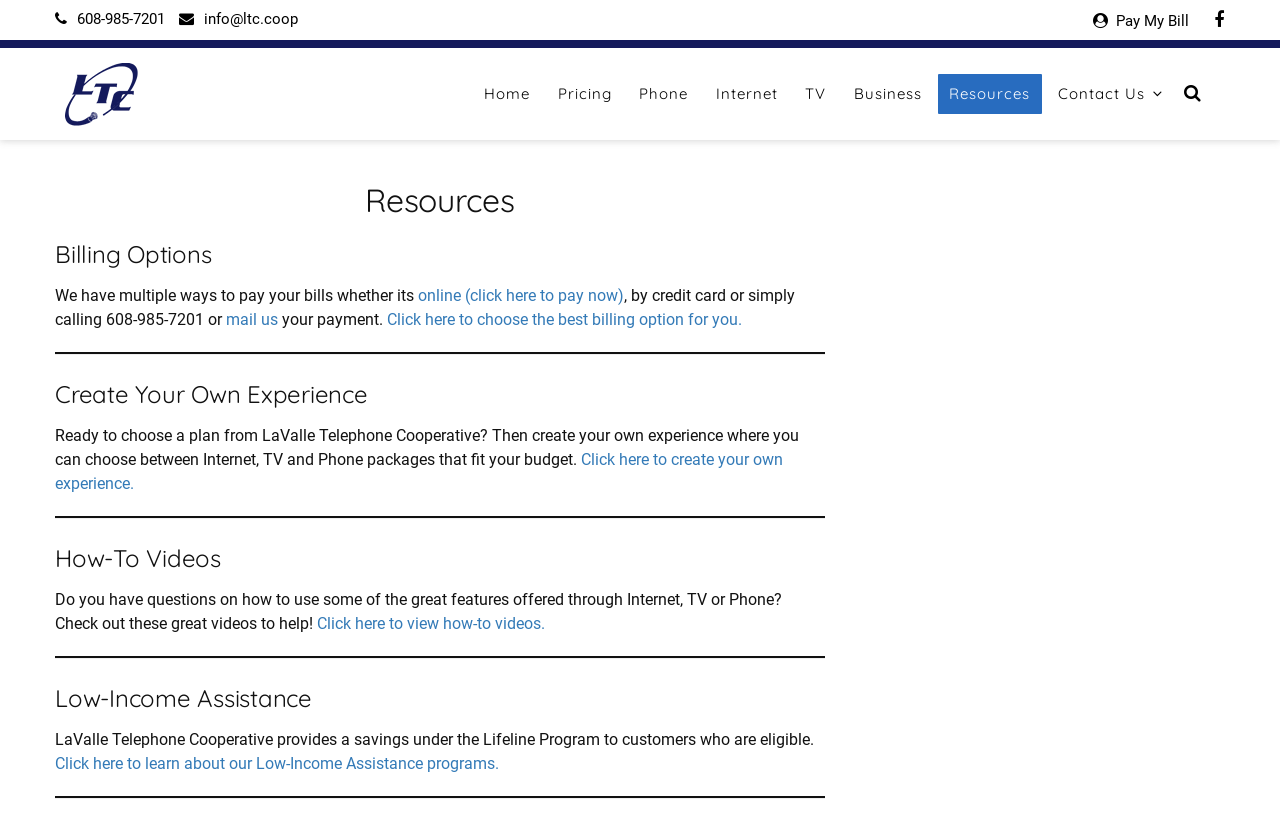Locate the bounding box of the UI element with the following description: "Search".

None